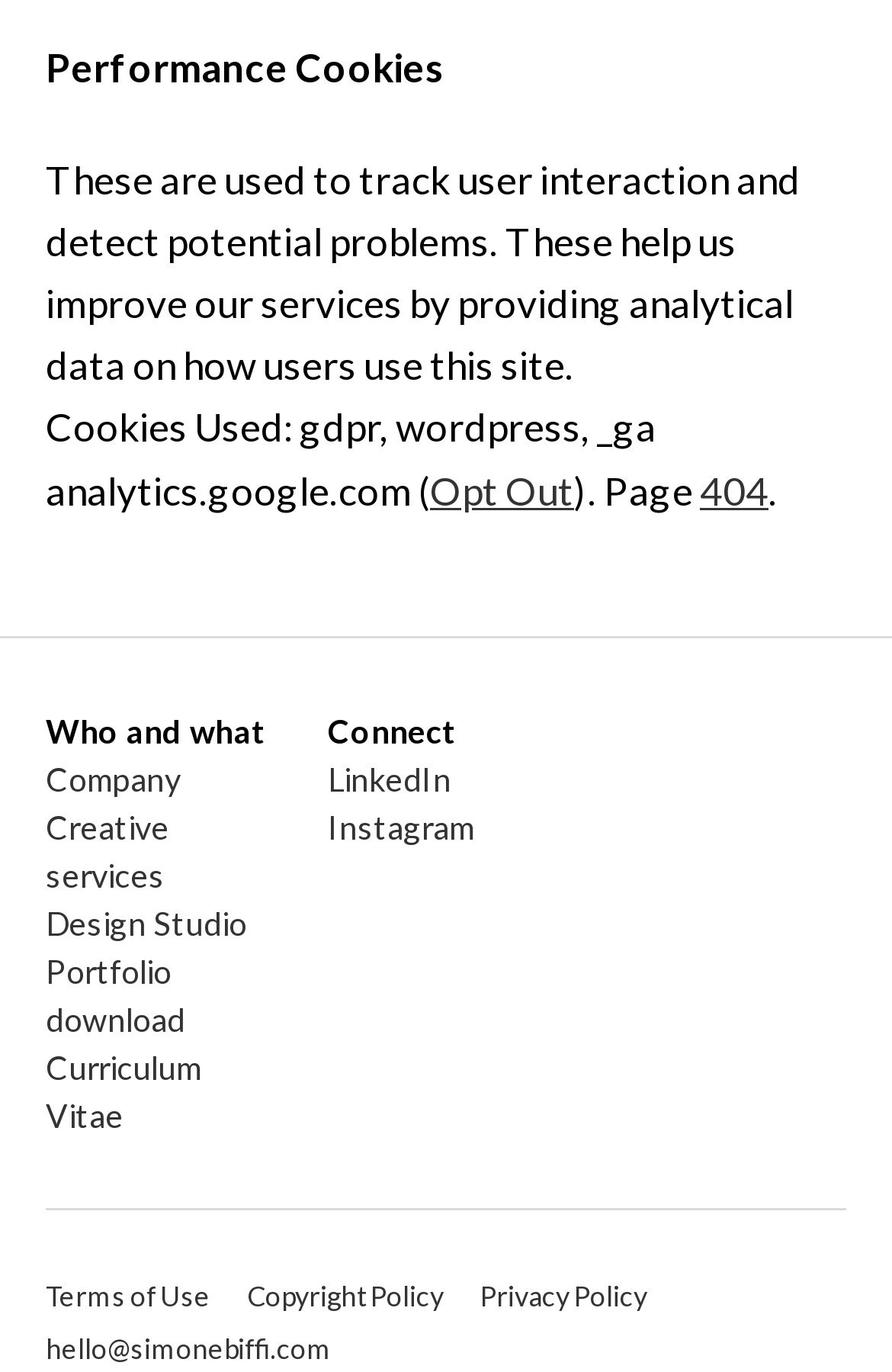Refer to the screenshot and answer the following question in detail:
What is the email address to contact the company?

The link 'hello@simonebiffi.com' is listed in the footer section, indicating that it is the email address to contact the company or its representatives.